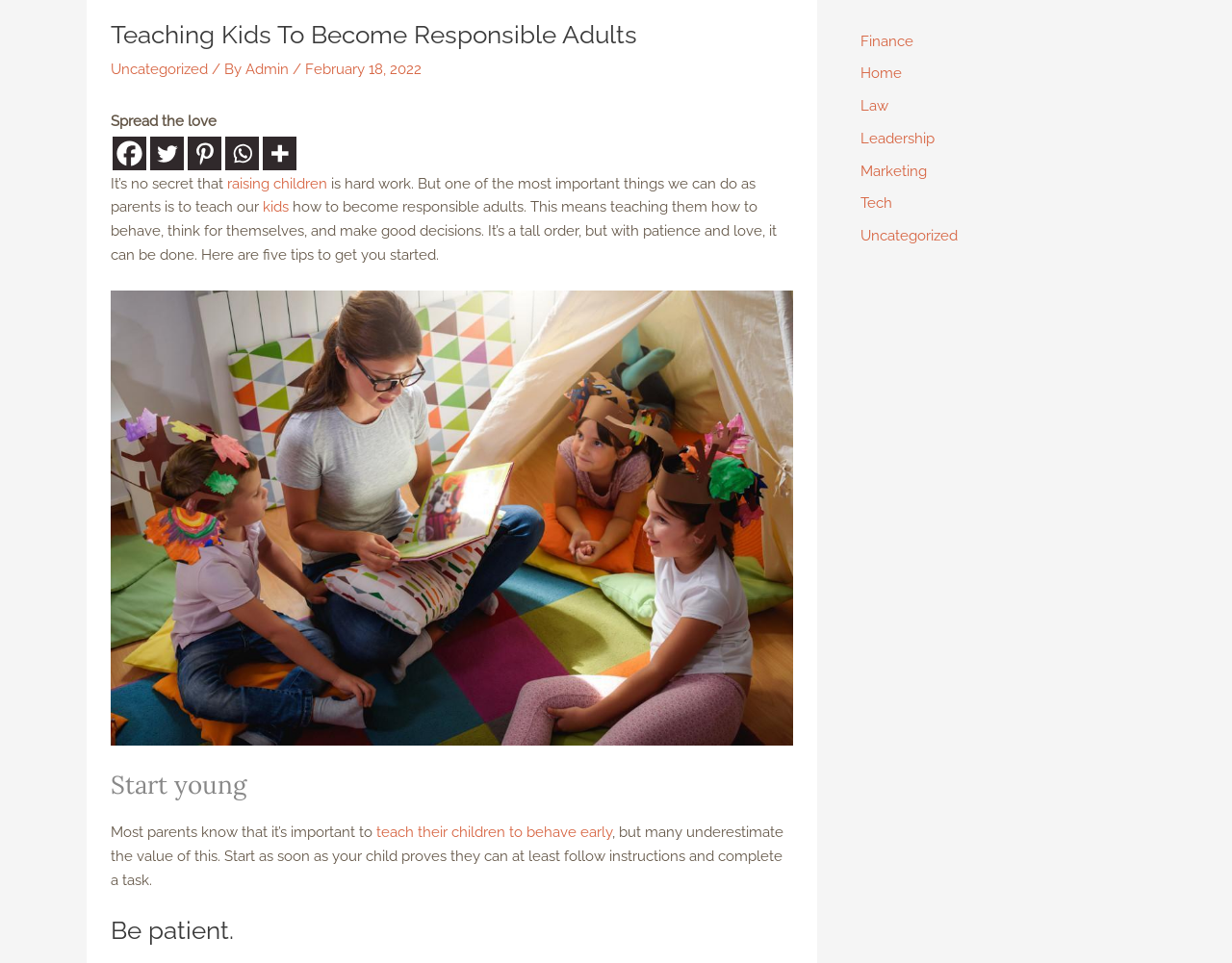Ascertain the bounding box coordinates for the UI element detailed here: "raising children". The coordinates should be provided as [left, top, right, bottom] with each value being a float between 0 and 1.

[0.184, 0.182, 0.269, 0.2]